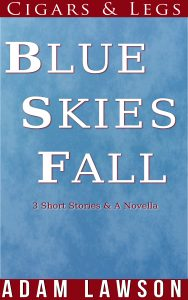Explain the details of the image you are viewing.

The image features the book cover for "Blue Skies Fall," part of the "Cigars & Legs" series by Adam Lawson. The cover showcases a serene blue background, highlighting the title in bold, white letters that dominate the design. Subtitled "3 Short Stories & A Novella," the cover suggests a collection of engaging narratives that promise intrigue and suspense. The branding of the series, "Cigars & Legs," is presented at the top, adding a unique thematic touch that reflects a noir style. This book introduces readers to the character Ron Cavanaugh, who is involved in various thrilling investigations, making it a compelling choice for fans of suspense and mystery literature.